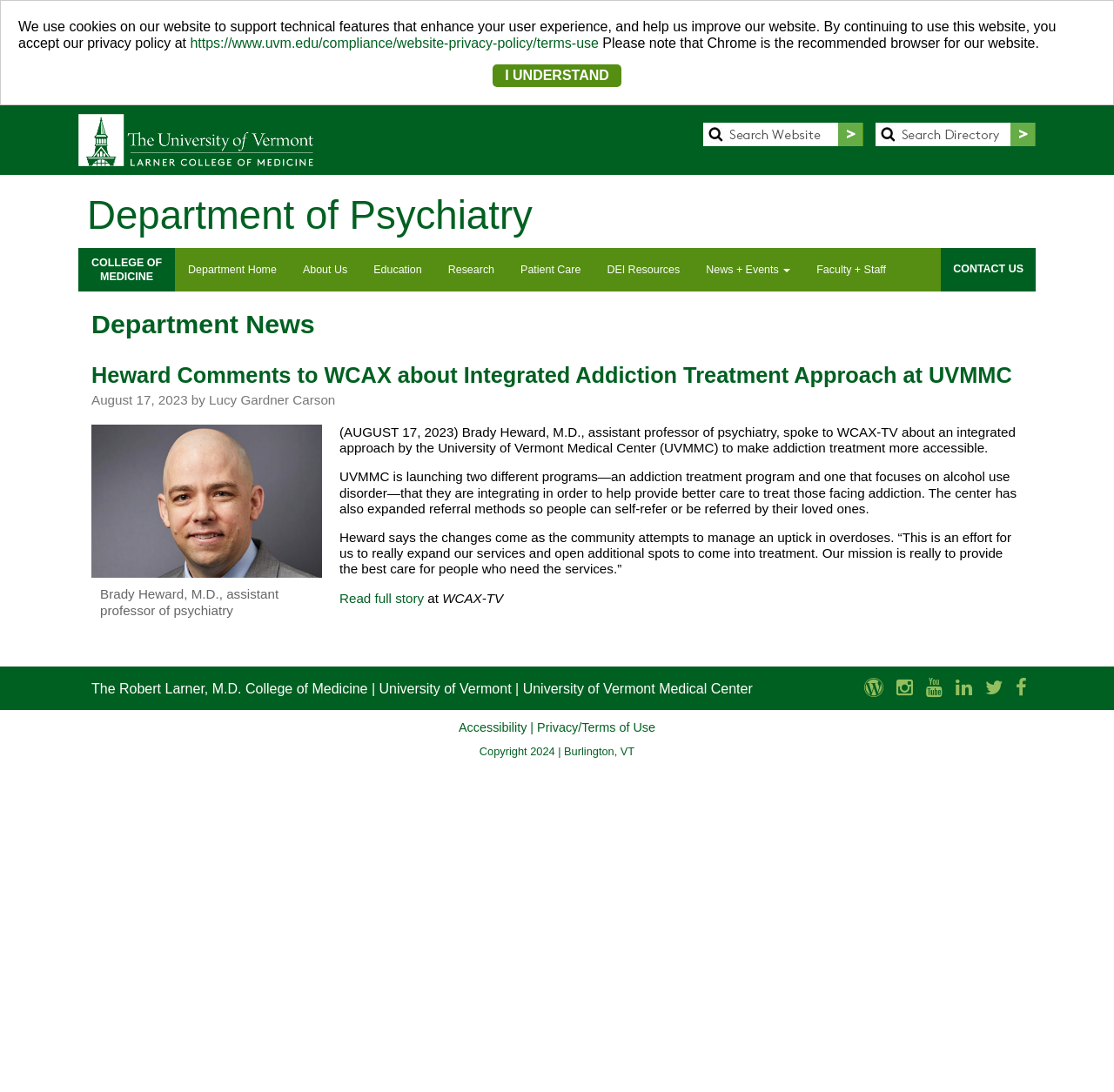What is the name of the medical center mentioned in the webpage?
Based on the screenshot, answer the question with a single word or phrase.

University of Vermont Medical Center